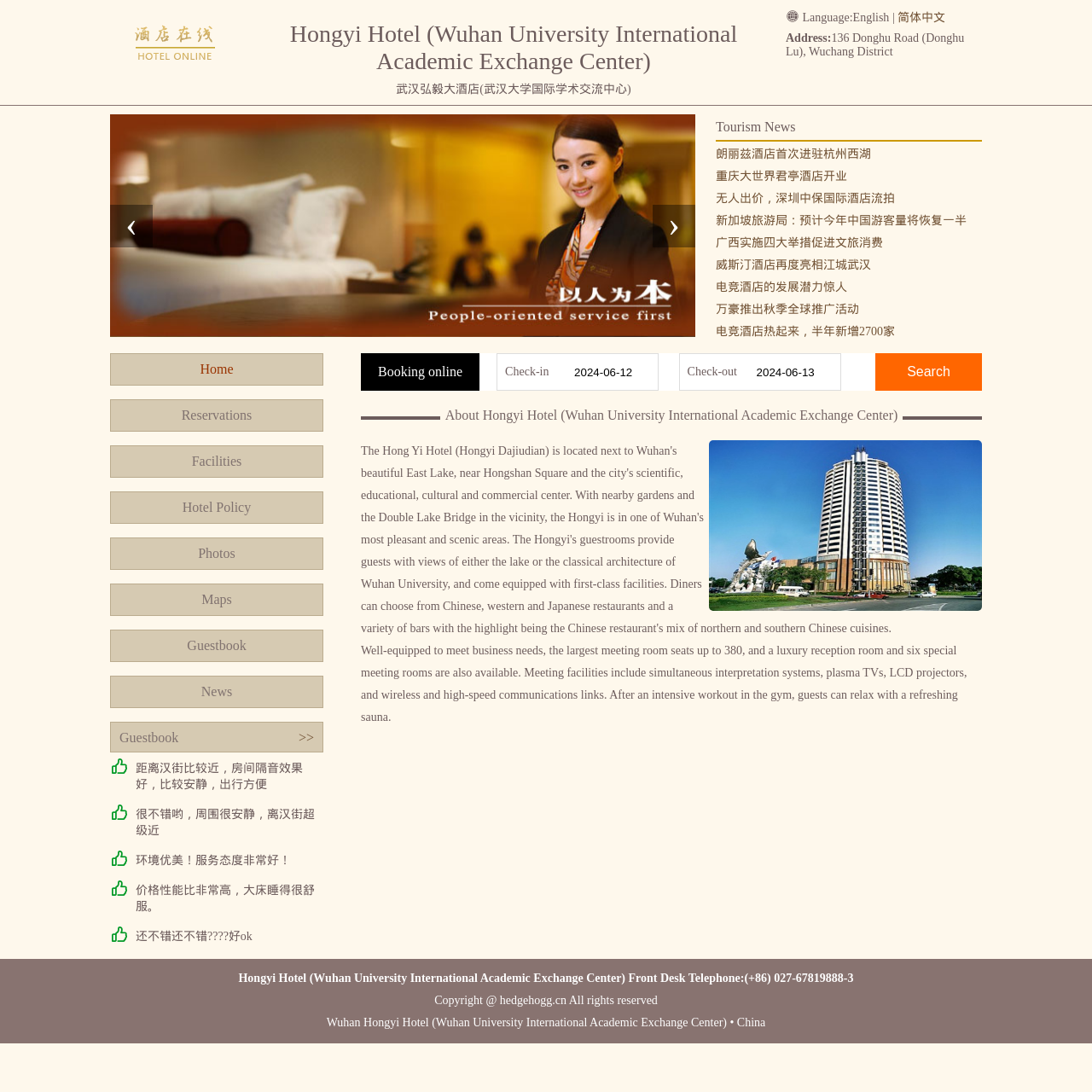What language options are available on the website?
Please respond to the question thoroughly and include all relevant details.

I found the language options by looking at the static text elements that say 'Language:' and then reading the options next to it, which are 'English' and '简体中文'.